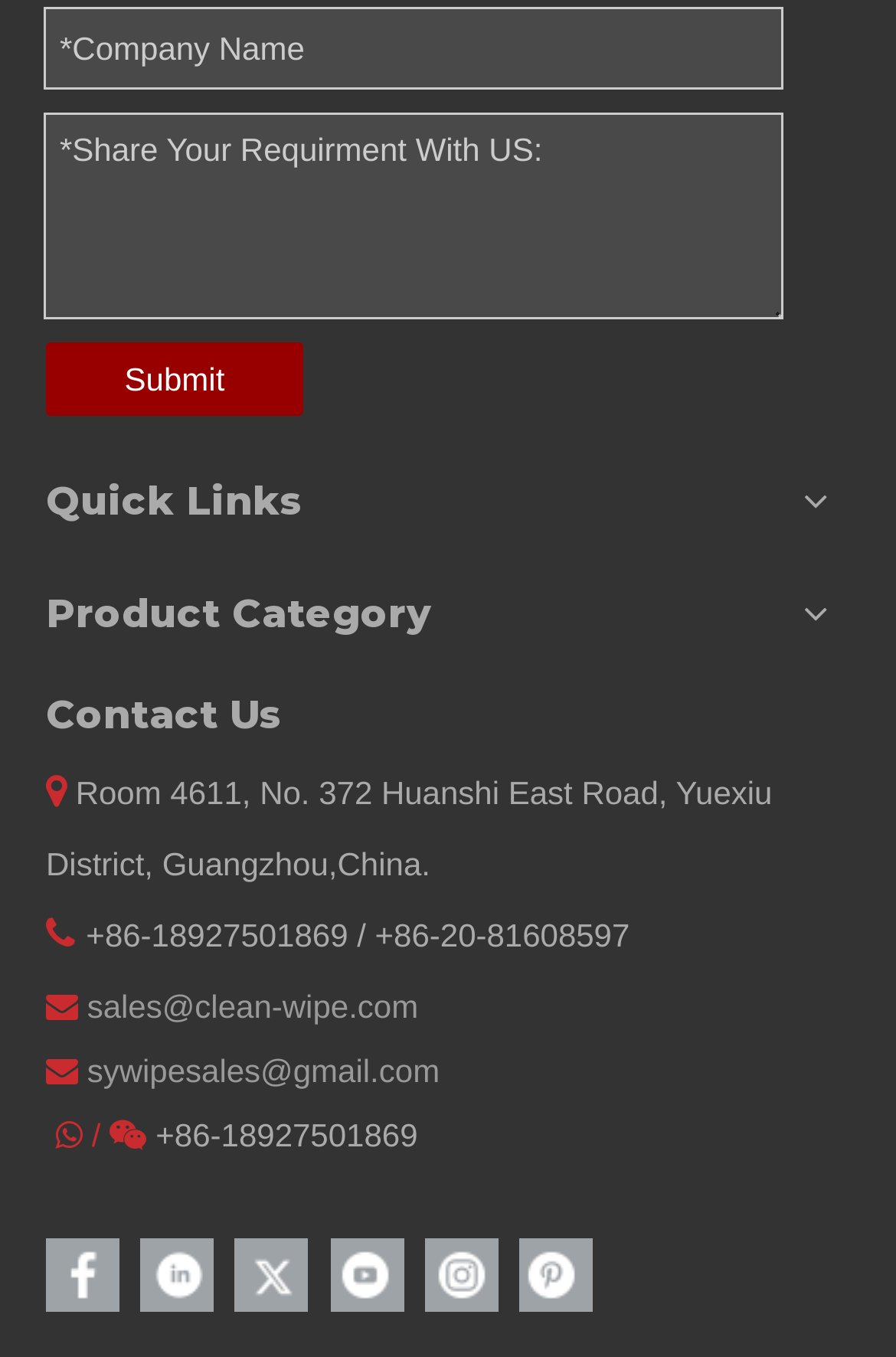Can you find the bounding box coordinates for the element that needs to be clicked to execute this instruction: "Submit the form"? The coordinates should be given as four float numbers between 0 and 1, i.e., [left, top, right, bottom].

[0.051, 0.253, 0.338, 0.307]